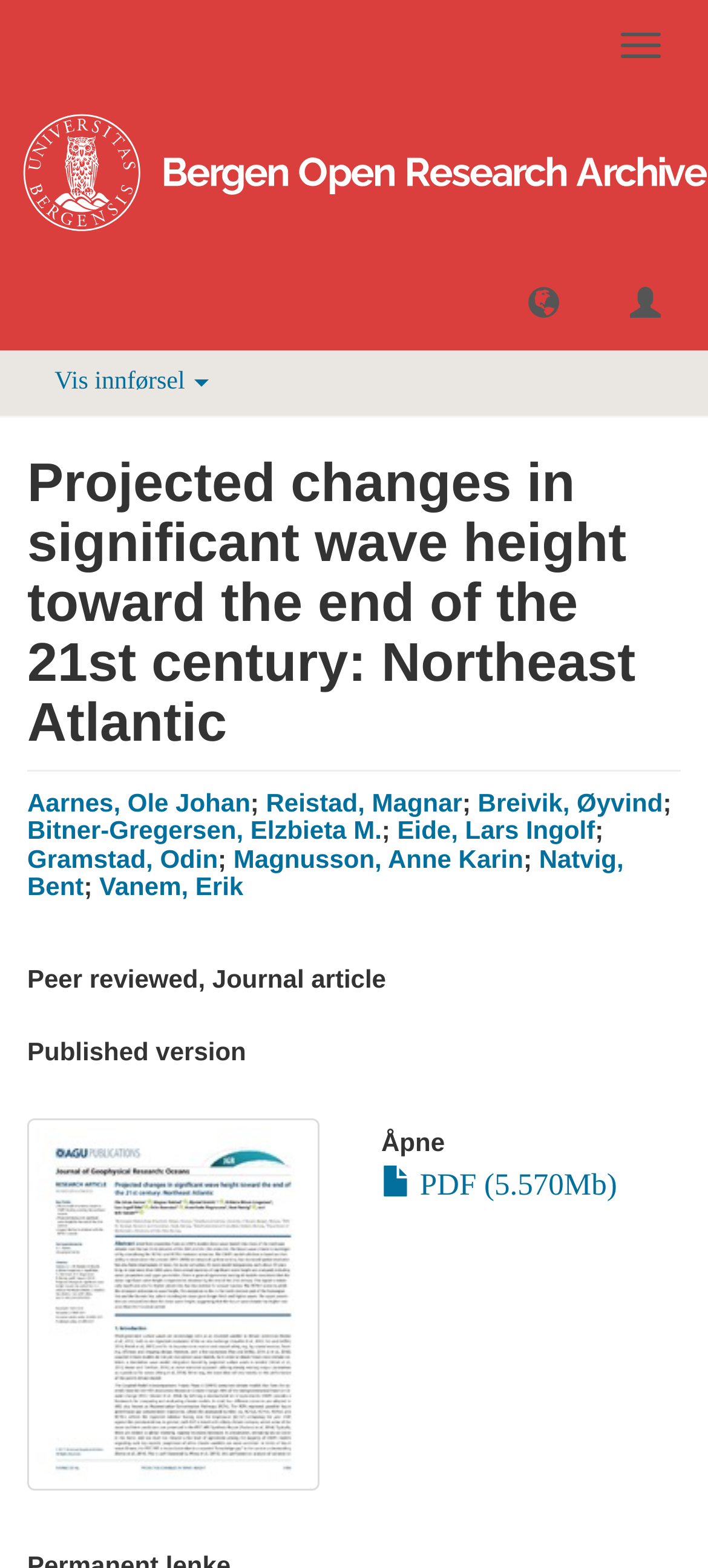Pinpoint the bounding box coordinates of the element to be clicked to execute the instruction: "View author information".

[0.038, 0.503, 0.354, 0.521]